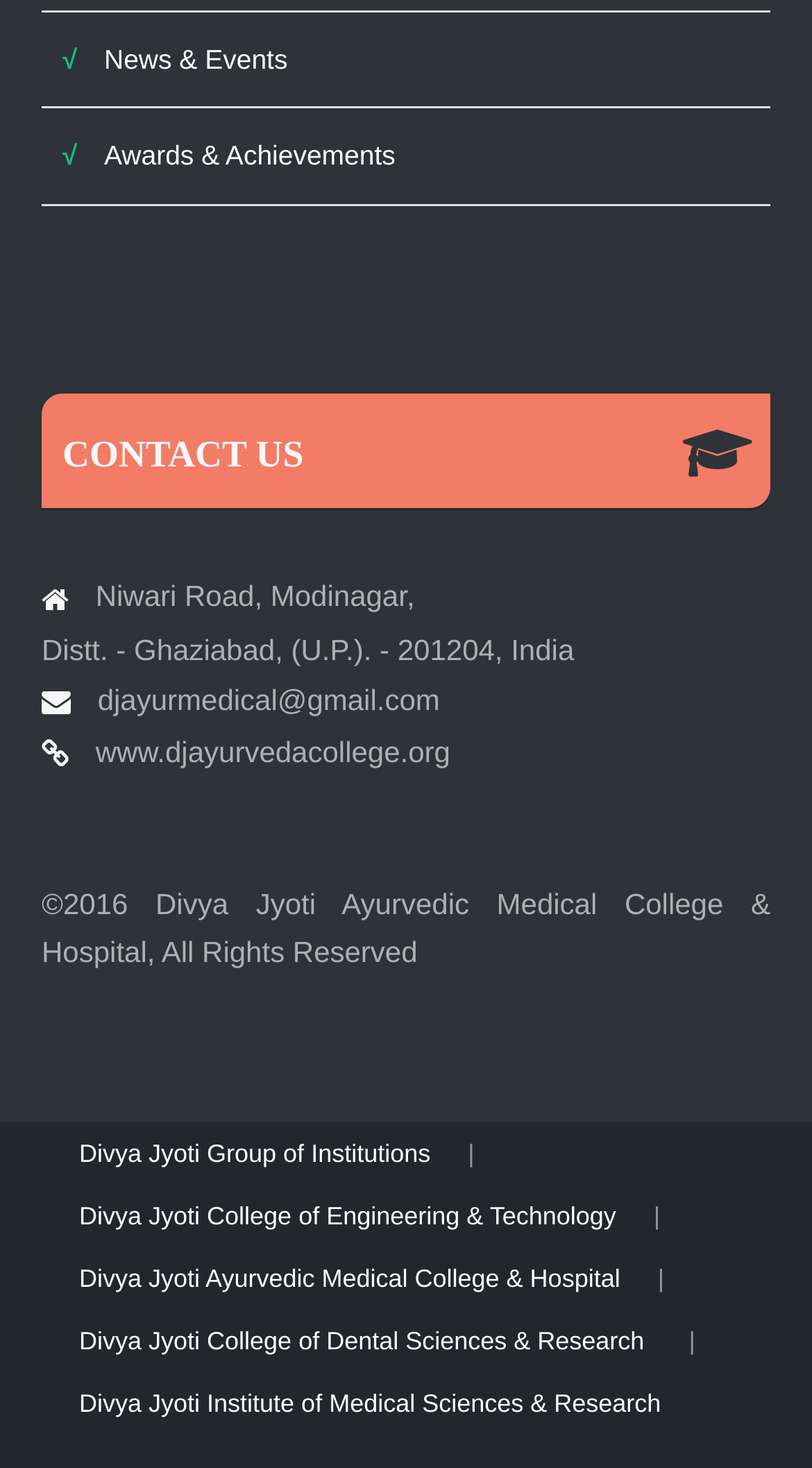Please provide a brief answer to the following inquiry using a single word or phrase:
How many institutions are listed under Divya Jyoti Group?

5